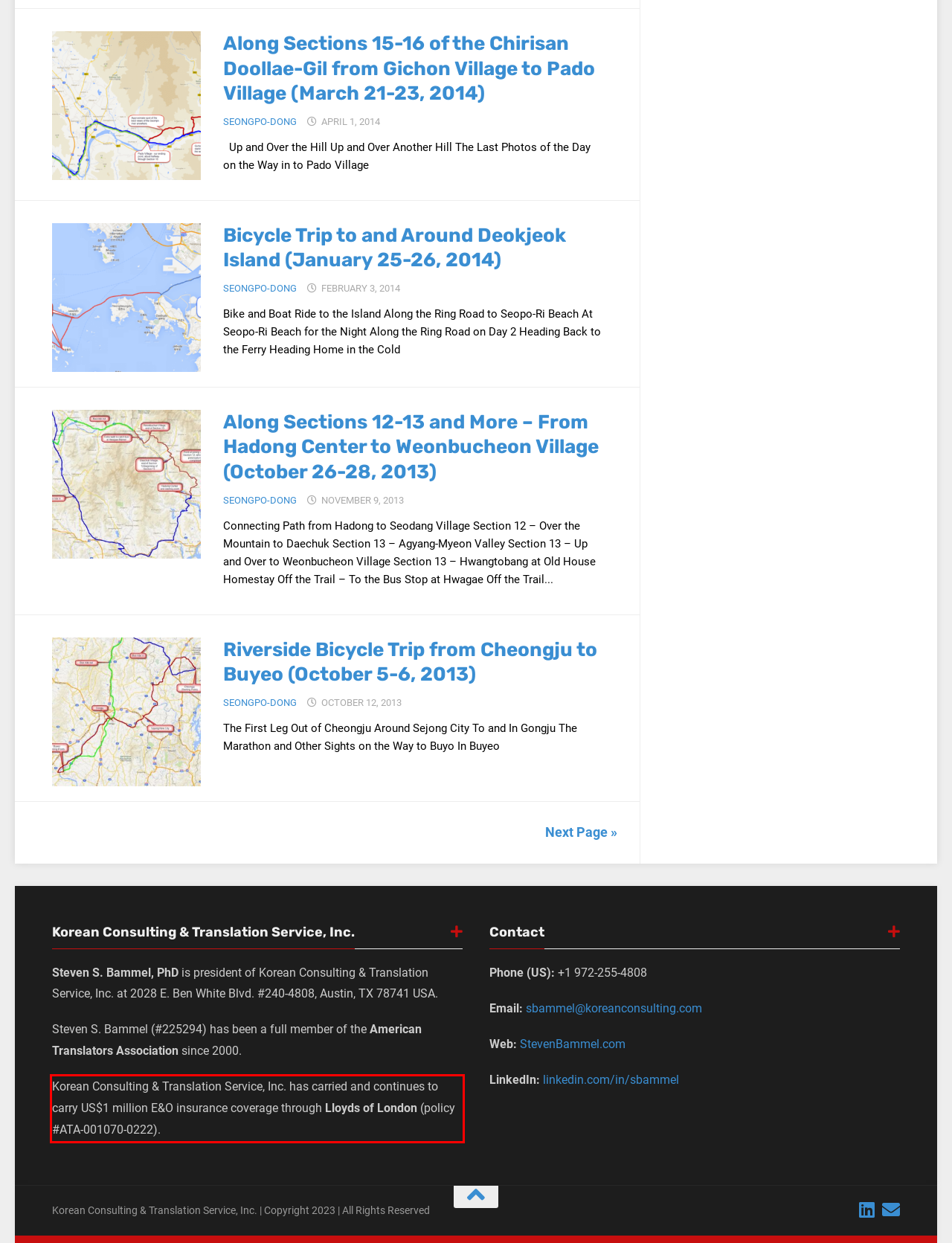You have a webpage screenshot with a red rectangle surrounding a UI element. Extract the text content from within this red bounding box.

Korean Consulting & Translation Service, Inc. has carried and continues to carry US$1 million E&O insurance coverage through Lloyds of London (policy #ATA-001070-0222).